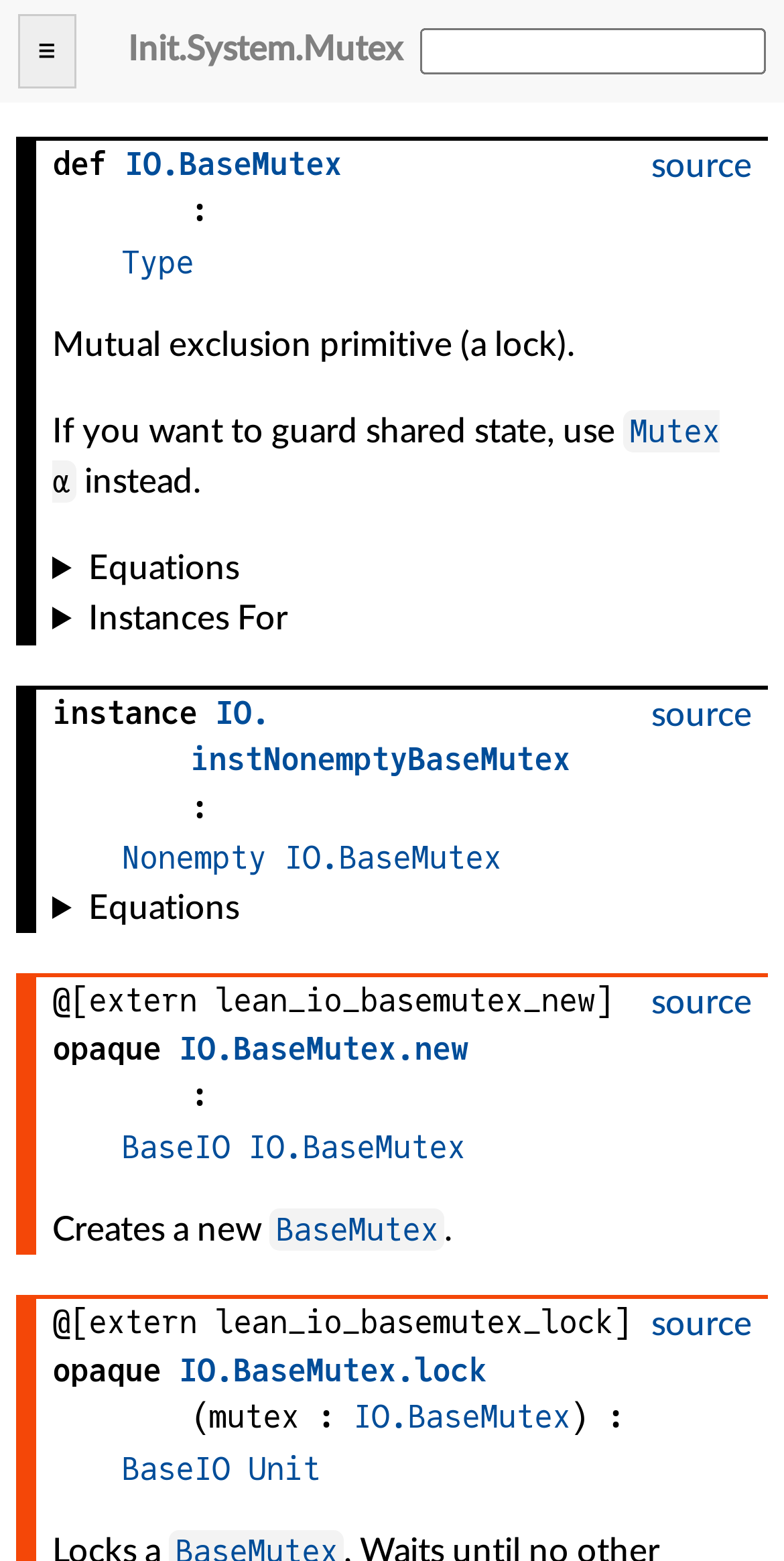What is the relationship between IO.BaseMutex and Mutex?
Using the image, respond with a single word or phrase.

IO.BaseMutex is a type of Mutex